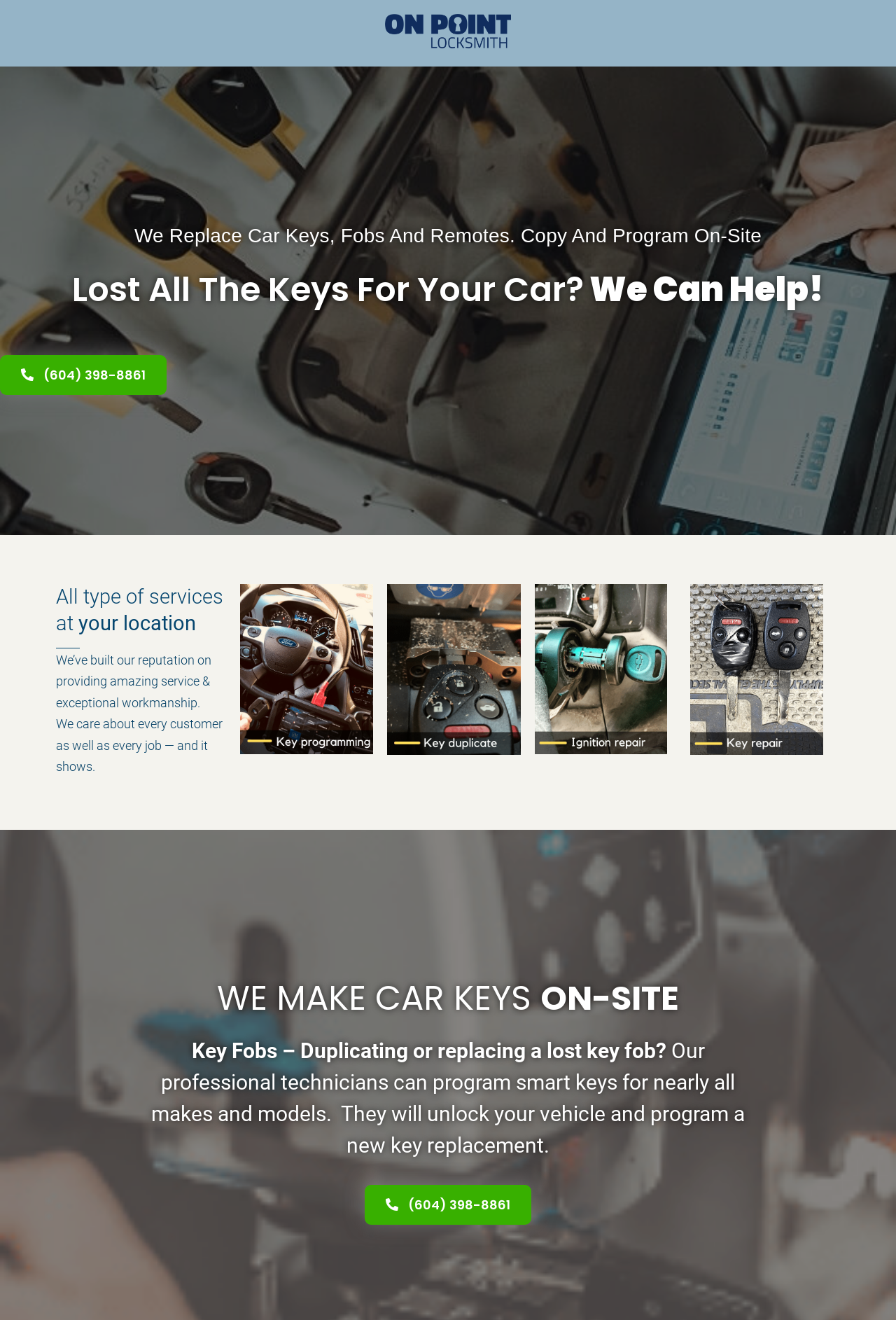Based on the visual content of the image, answer the question thoroughly: What type of services does the locksmith offer?

I found this information by looking at the heading element with the text 'All type of services at your location'. This suggests that the locksmith offers a wide range of services, but the specific services are not listed.